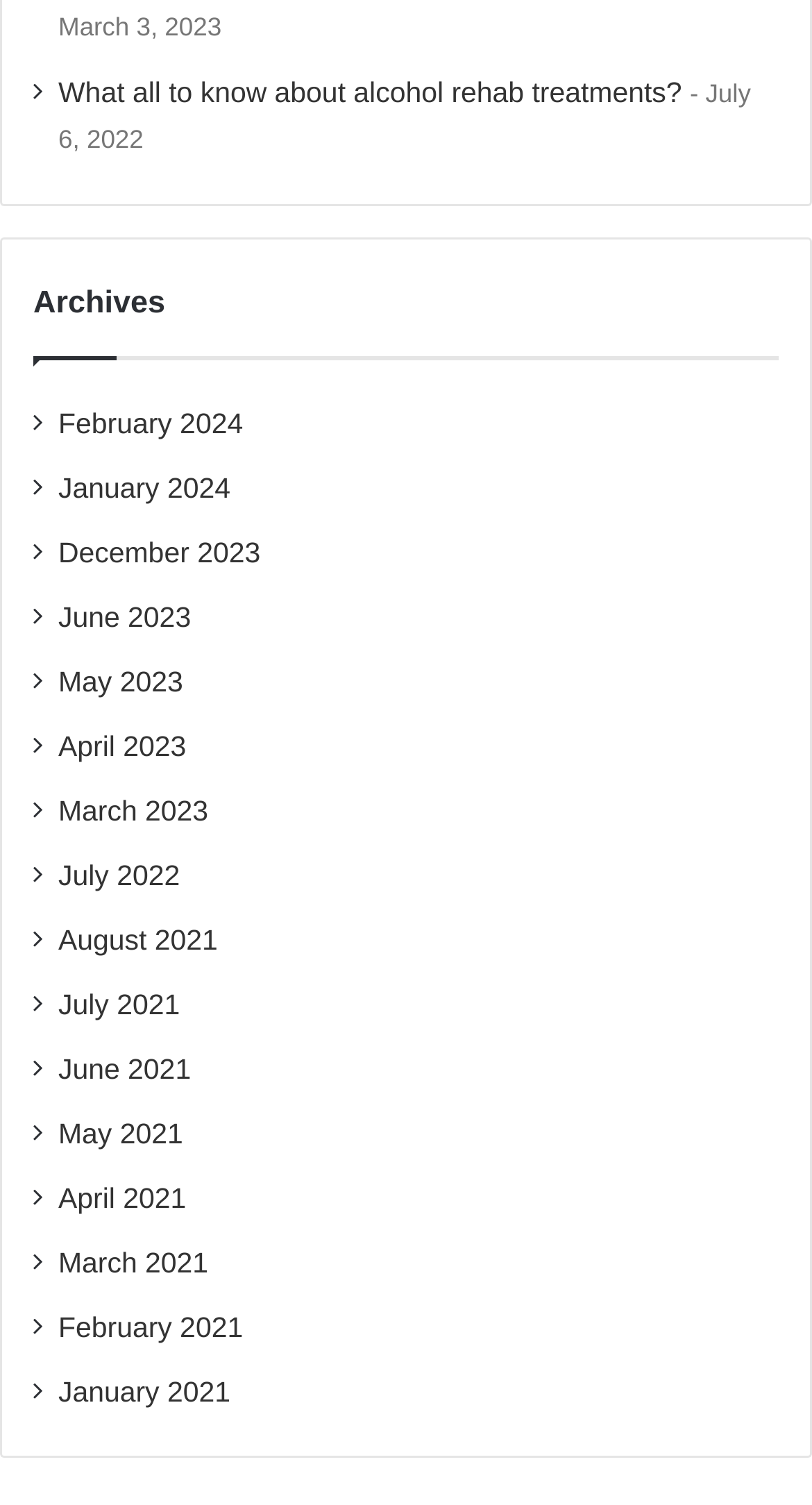Find the bounding box coordinates for the HTML element described in this sentence: "January 2024". Provide the coordinates as four float numbers between 0 and 1, in the format [left, top, right, bottom].

[0.072, 0.309, 0.284, 0.338]